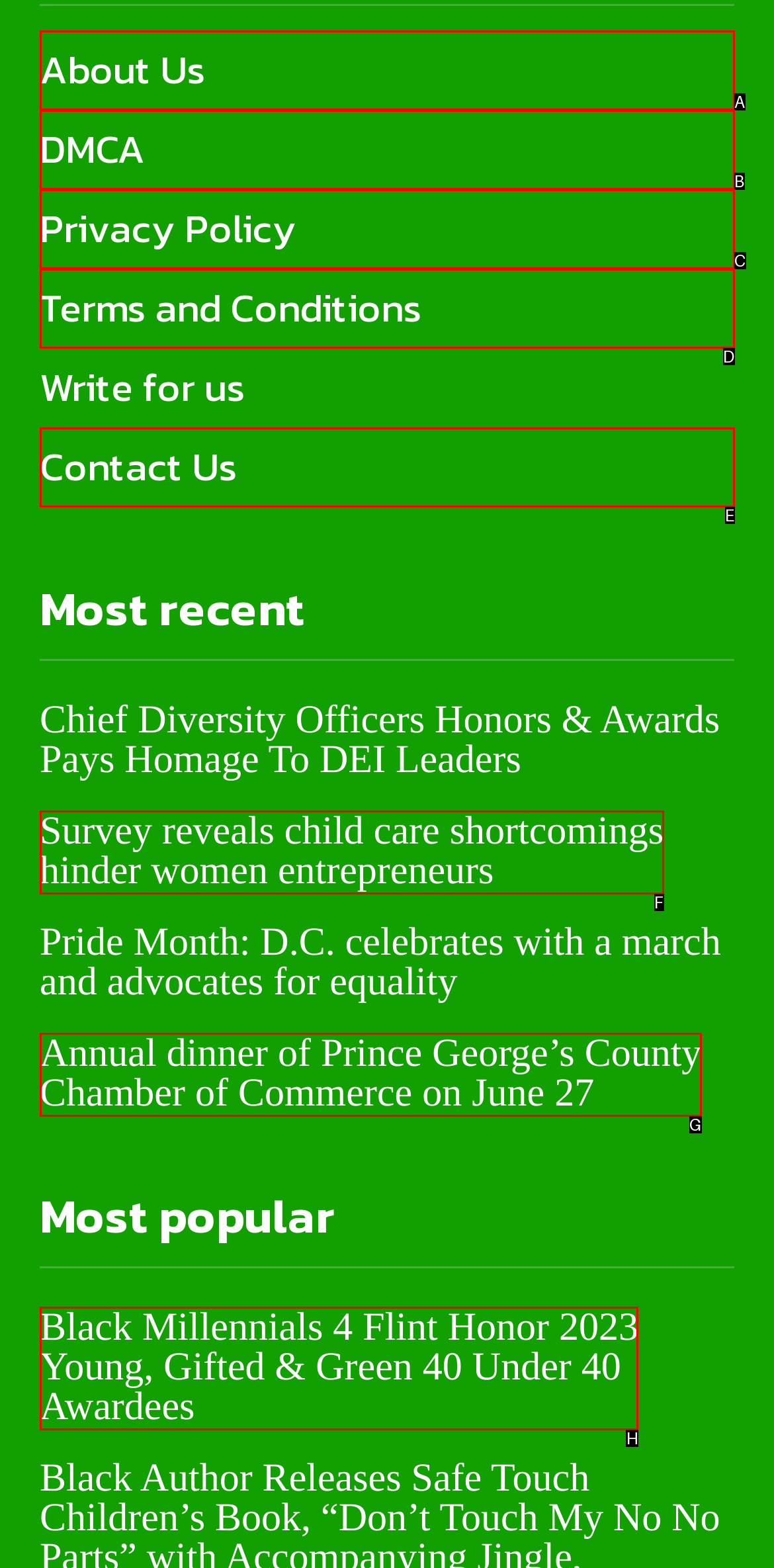Given the description: Contact Us, select the HTML element that best matches it. Reply with the letter of your chosen option.

E